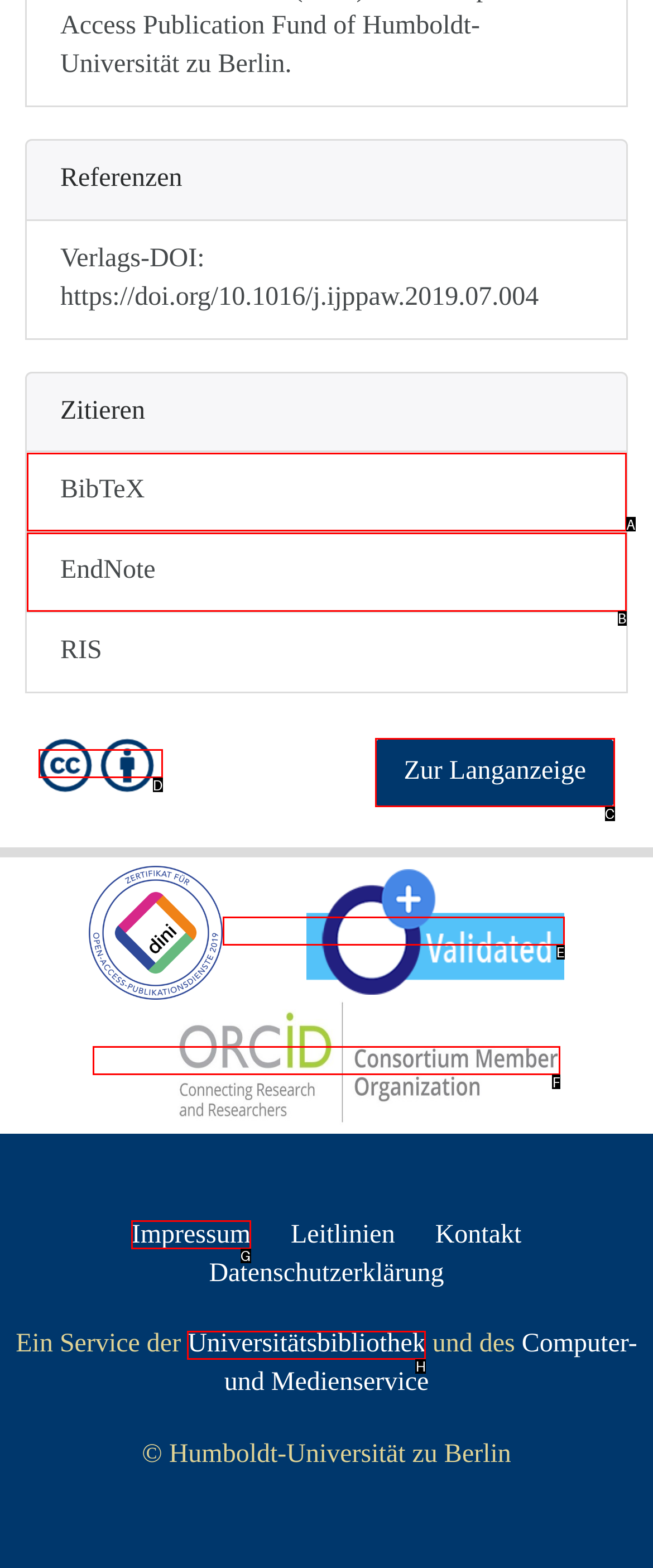From the available options, which lettered element should I click to complete this task: Visit university library?

H